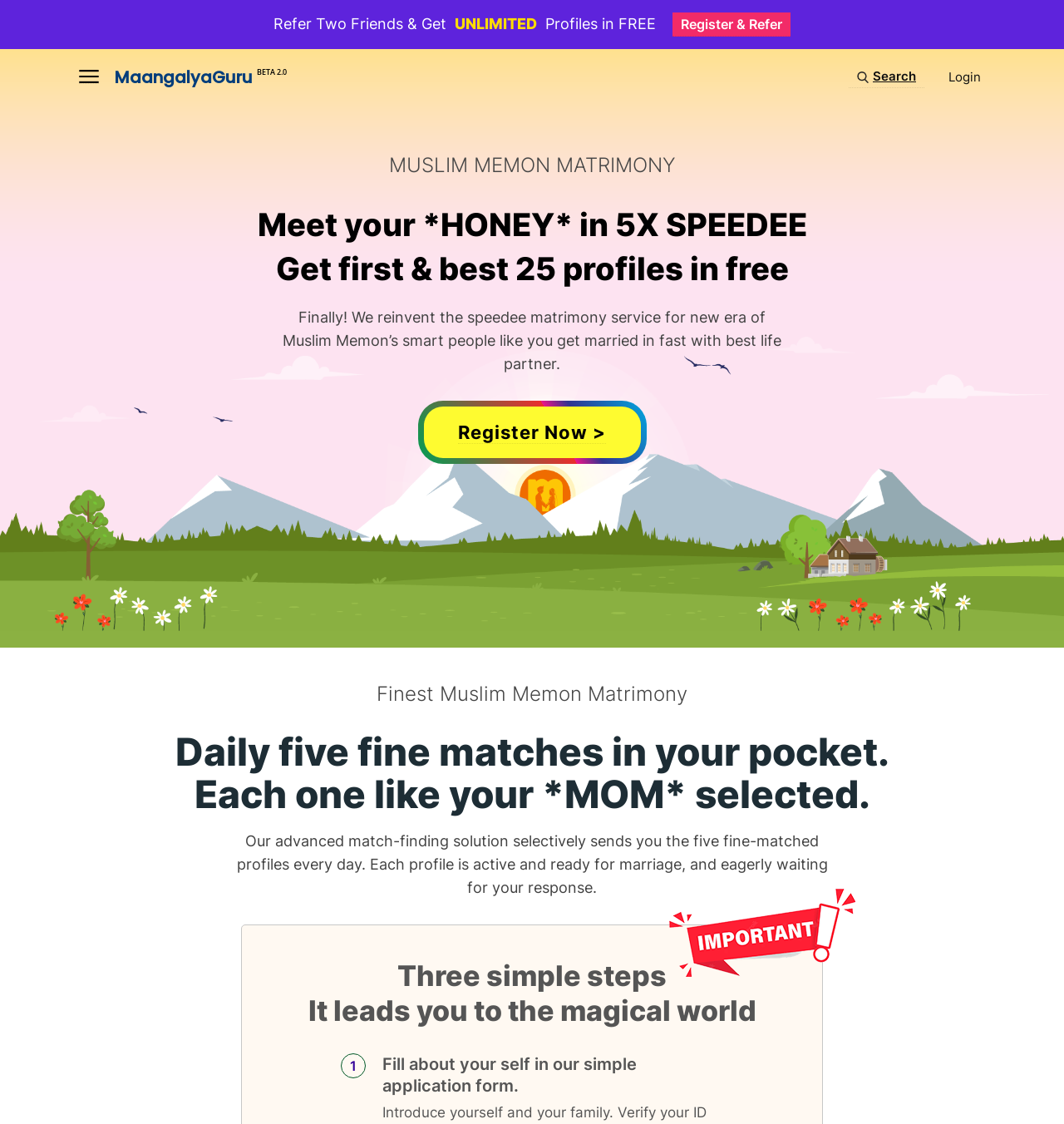Respond to the question below with a single word or phrase:
How many profiles are sent daily?

Five